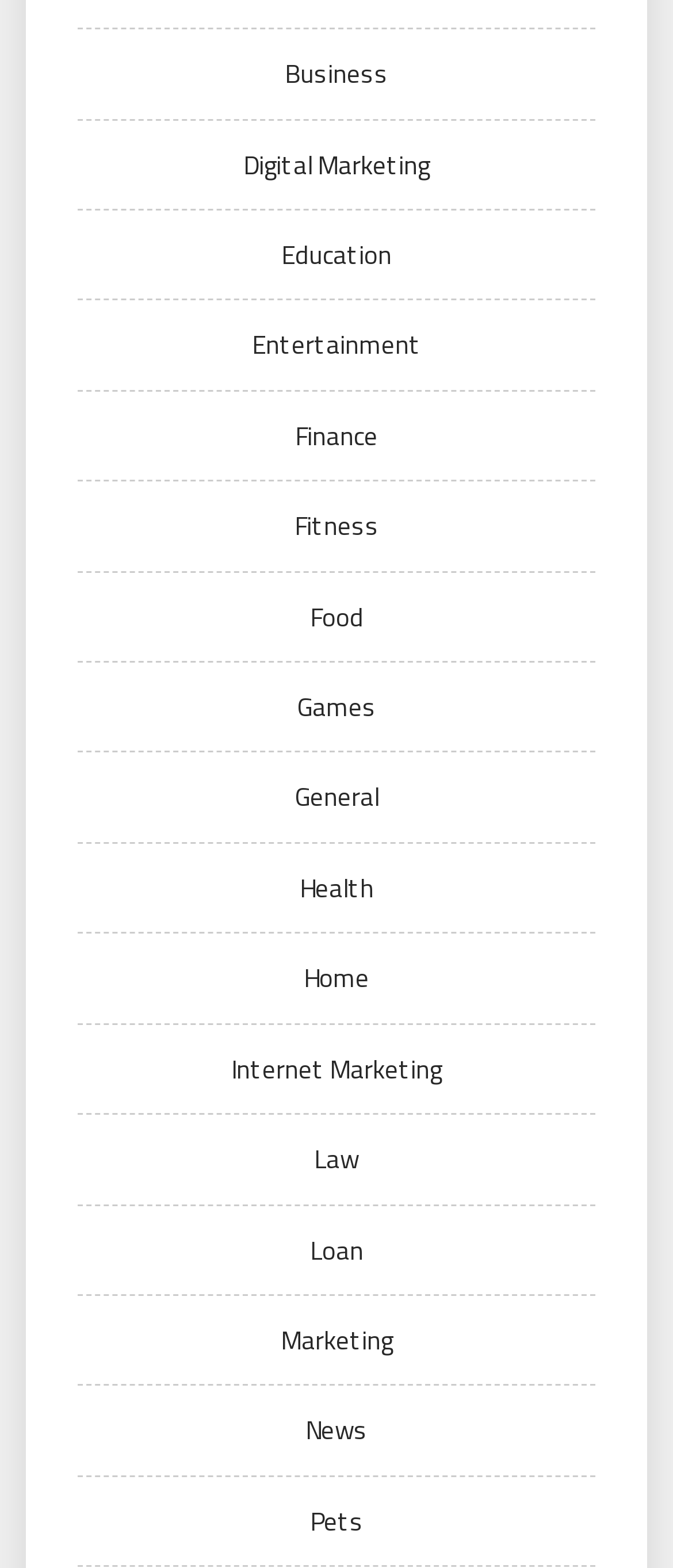Identify the bounding box for the given UI element using the description provided. Coordinates should be in the format (top-left x, top-left y, bottom-right x, bottom-right y) and must be between 0 and 1. Here is the description: Home

[0.451, 0.611, 0.549, 0.636]